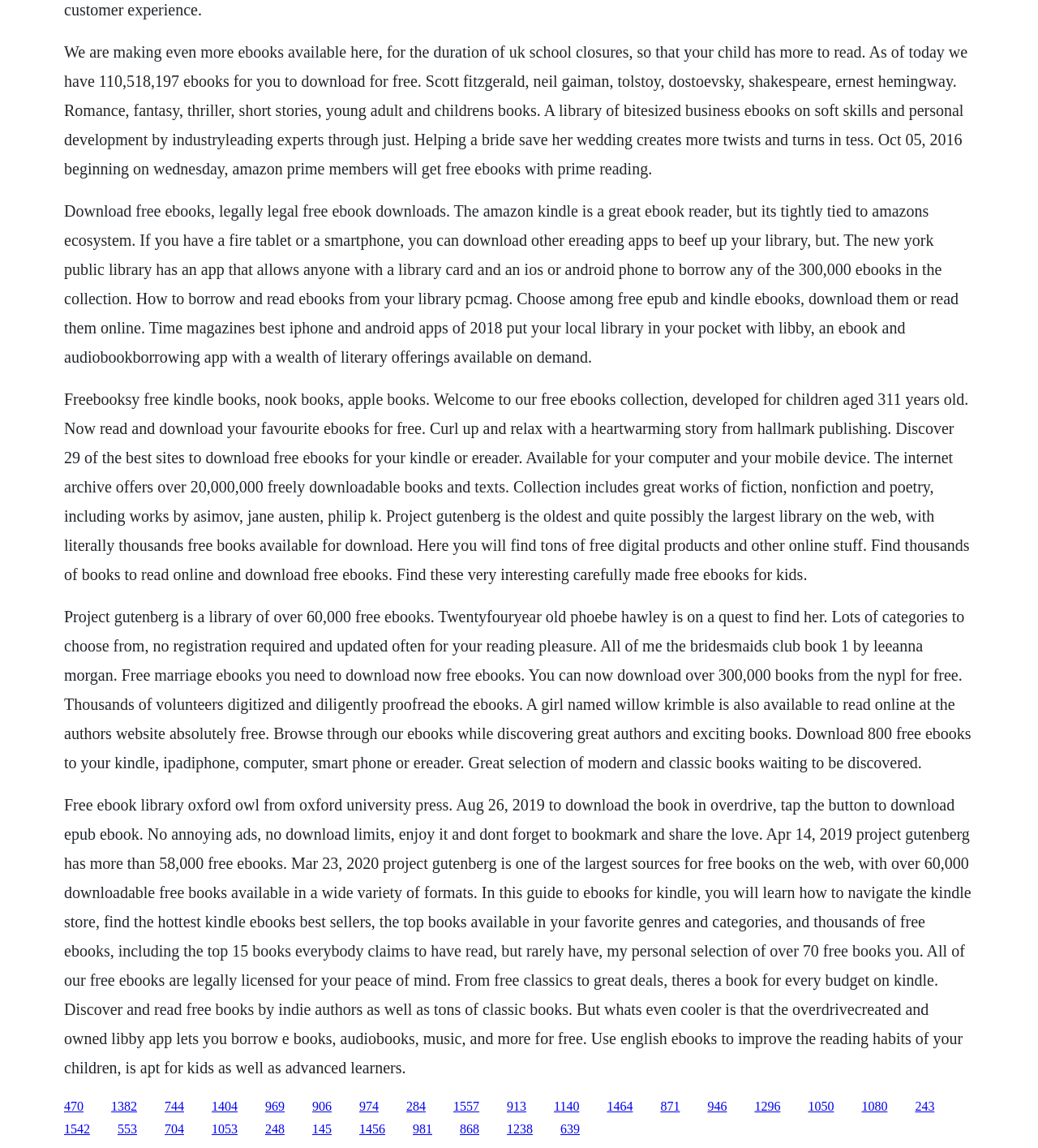Reply to the question with a single word or phrase:
What is the purpose of this website?

Free ebook downloads